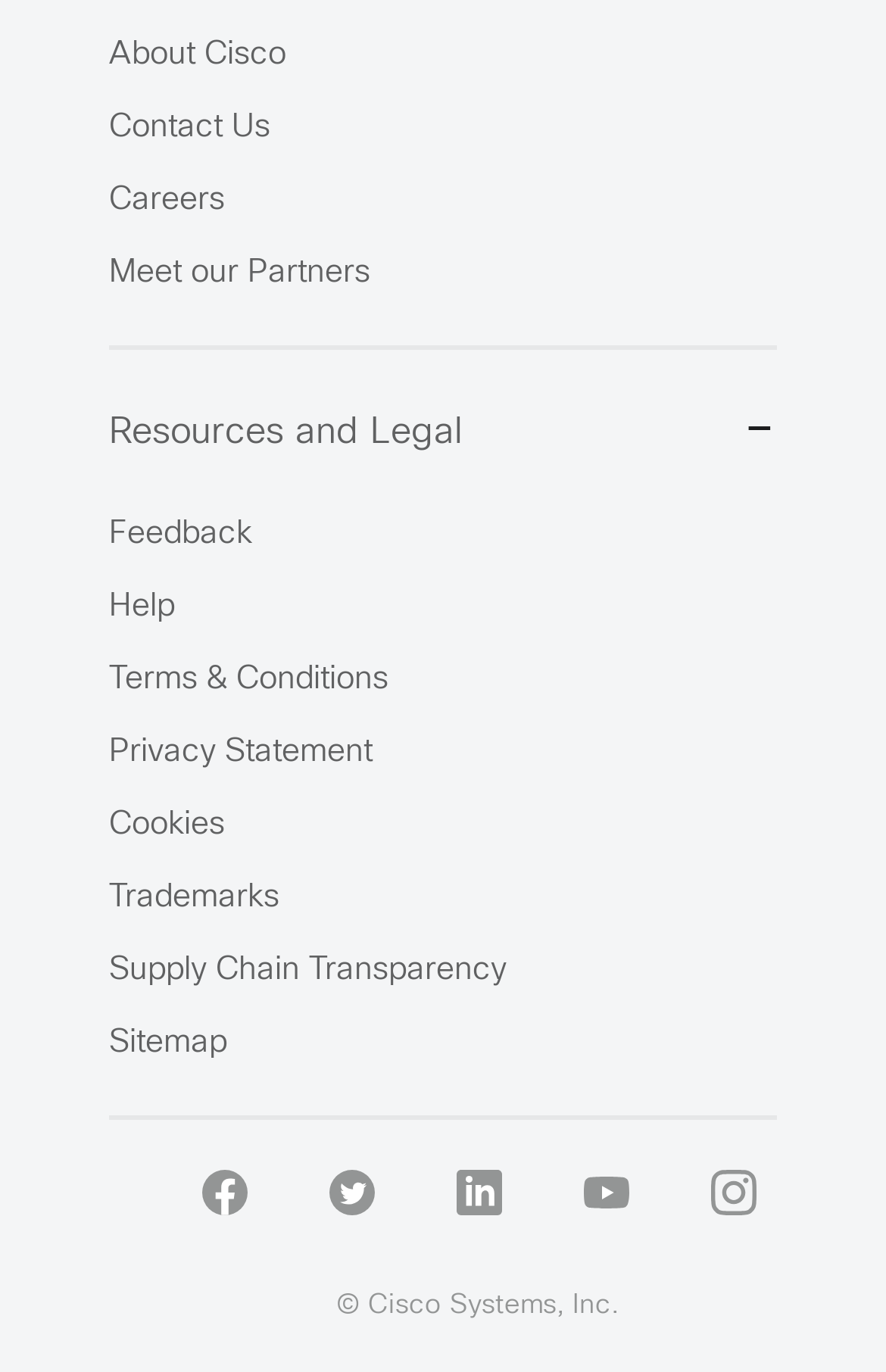What is the copyright symbol?
Look at the image and respond to the question as thoroughly as possible.

I found a static text element '©' at the bottom of the webpage, which is the copyright symbol.